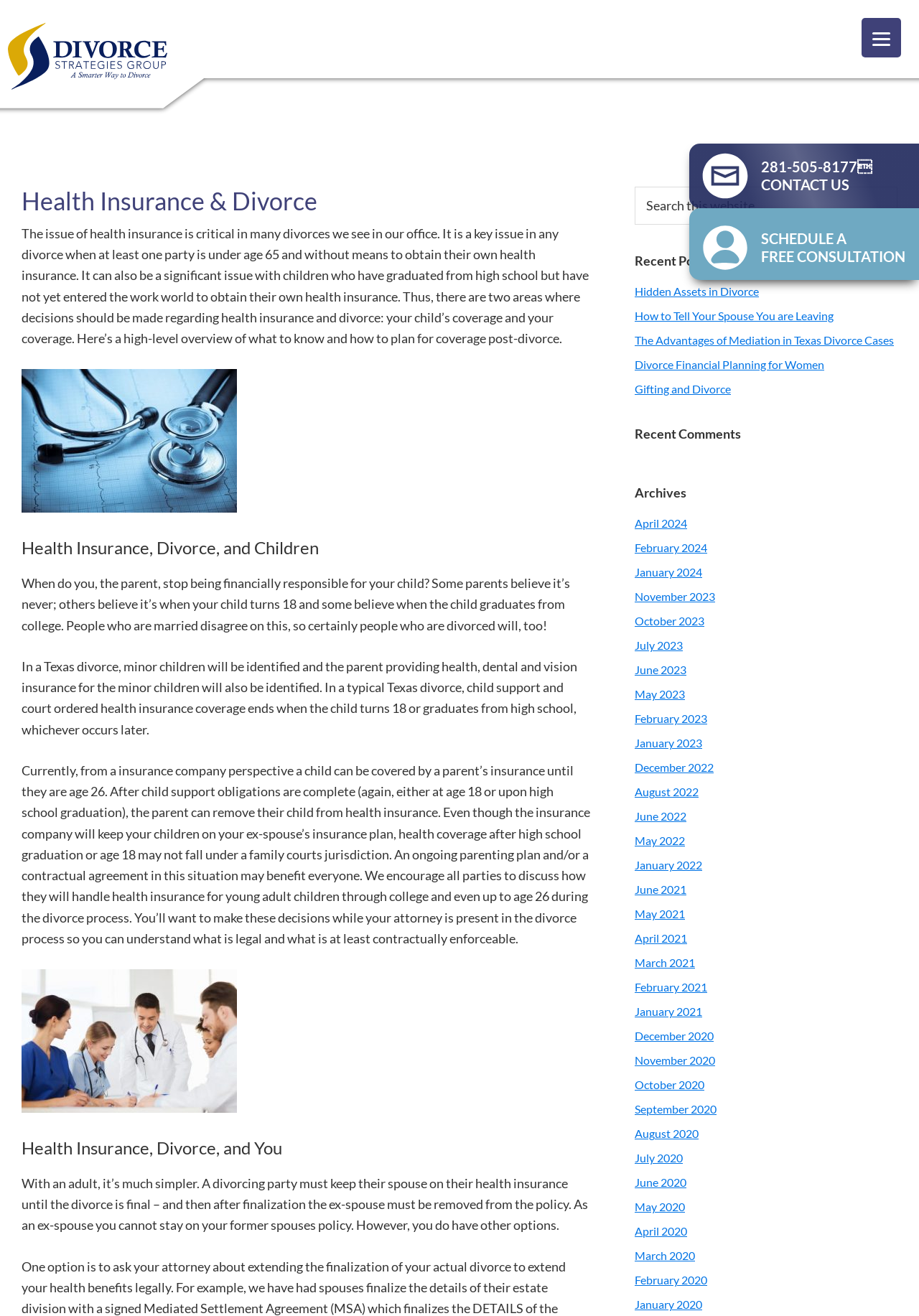Identify the first-level heading on the webpage and generate its text content.

Health Insurance & Divorce